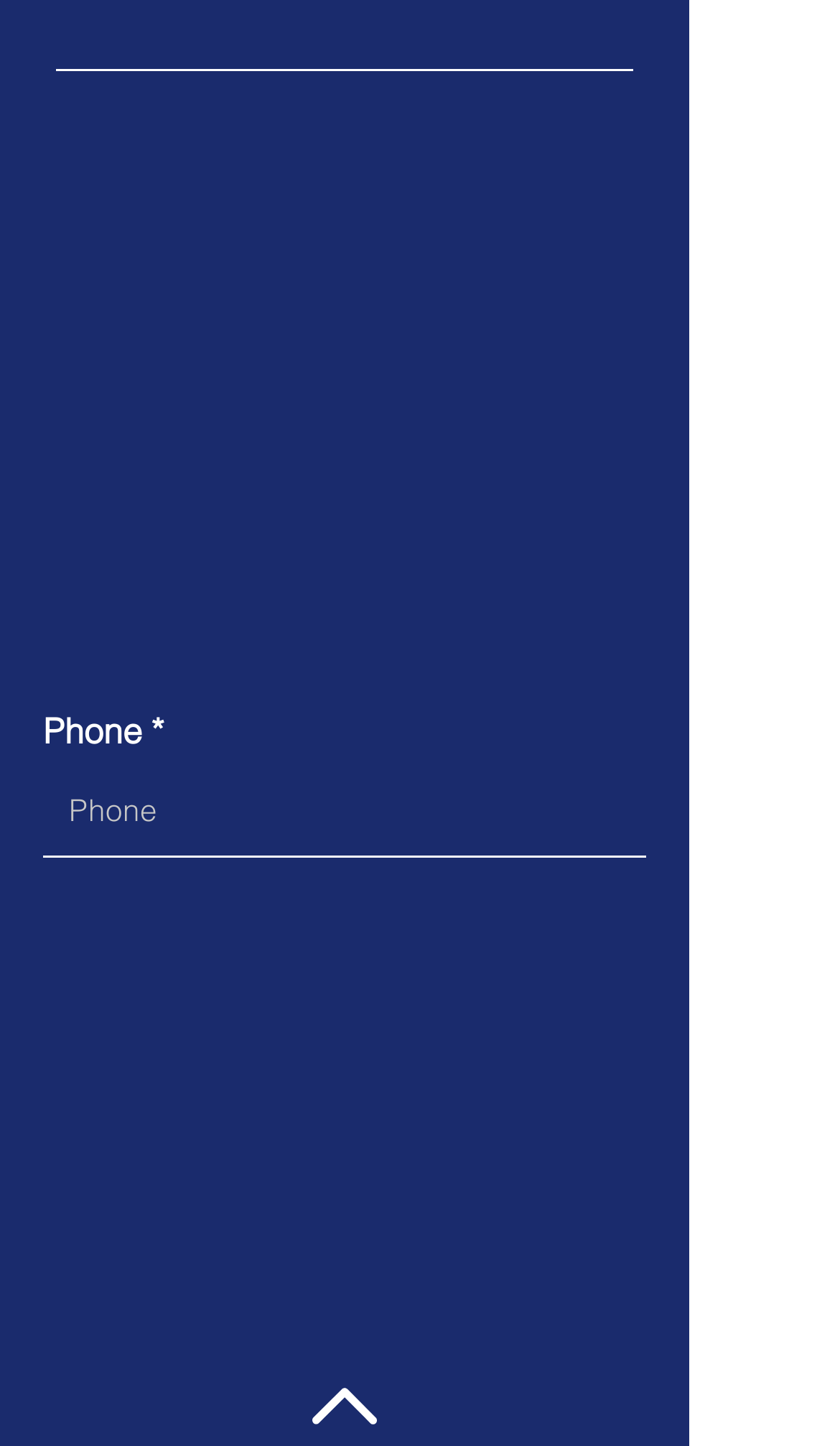What is the company name?
Your answer should be a single word or phrase derived from the screenshot.

Brenden Fern Ltd